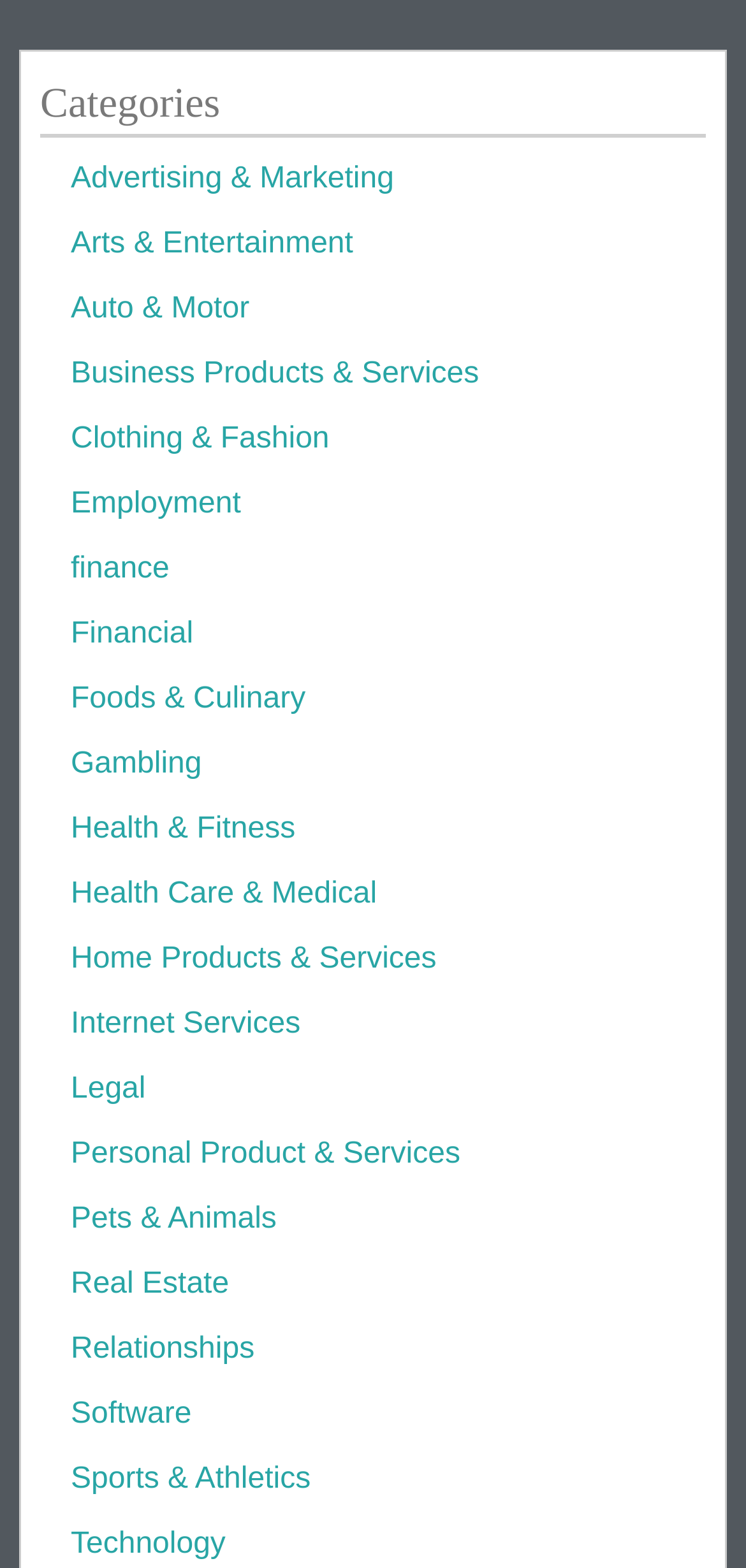Using the given element description, provide the bounding box coordinates (top-left x, top-left y, bottom-right x, bottom-right y) for the corresponding UI element in the screenshot: Real Estate

[0.095, 0.809, 0.307, 0.829]